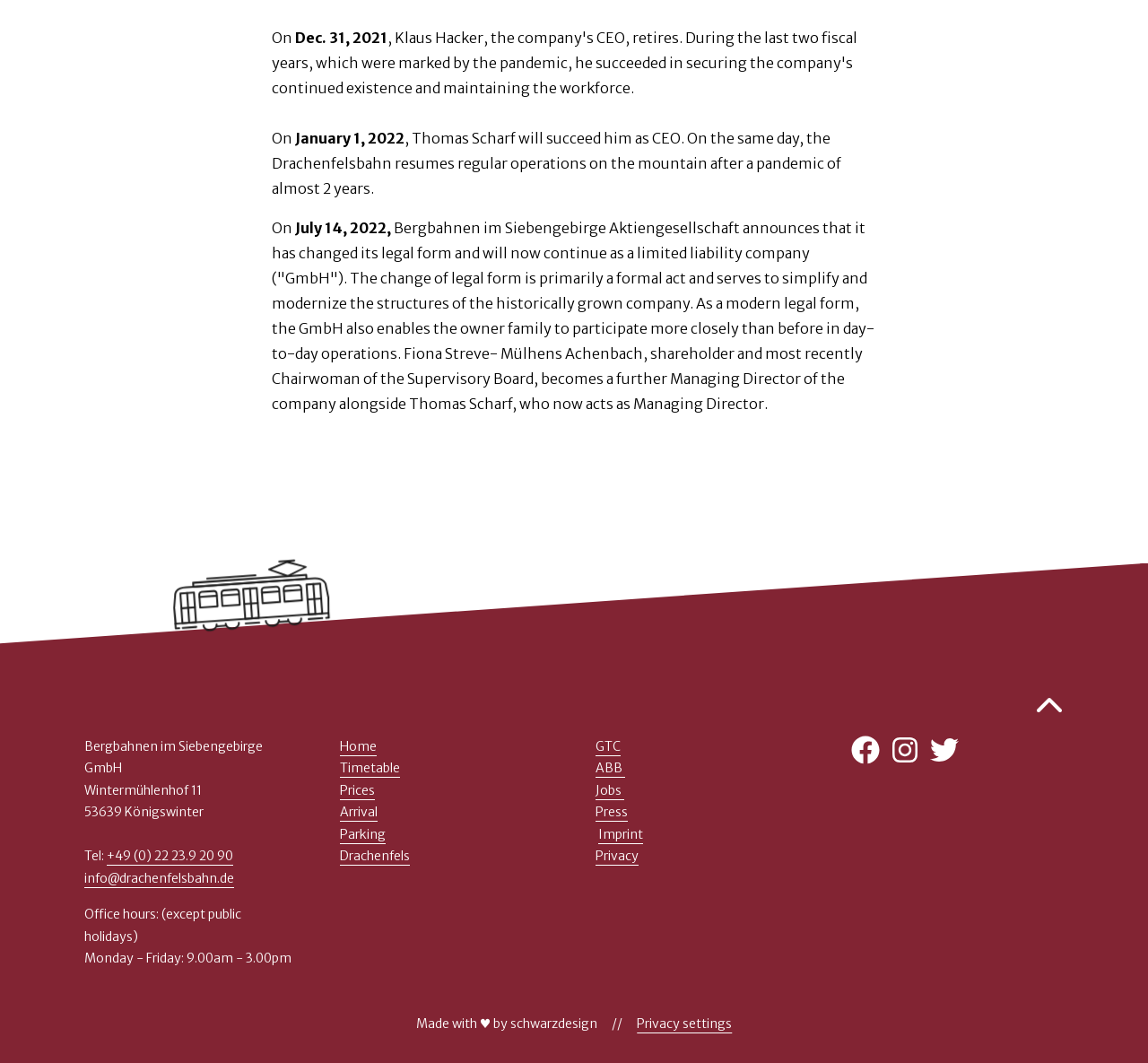Using the description: "Privacy settings", identify the bounding box of the corresponding UI element in the screenshot.

[0.555, 0.955, 0.638, 0.97]